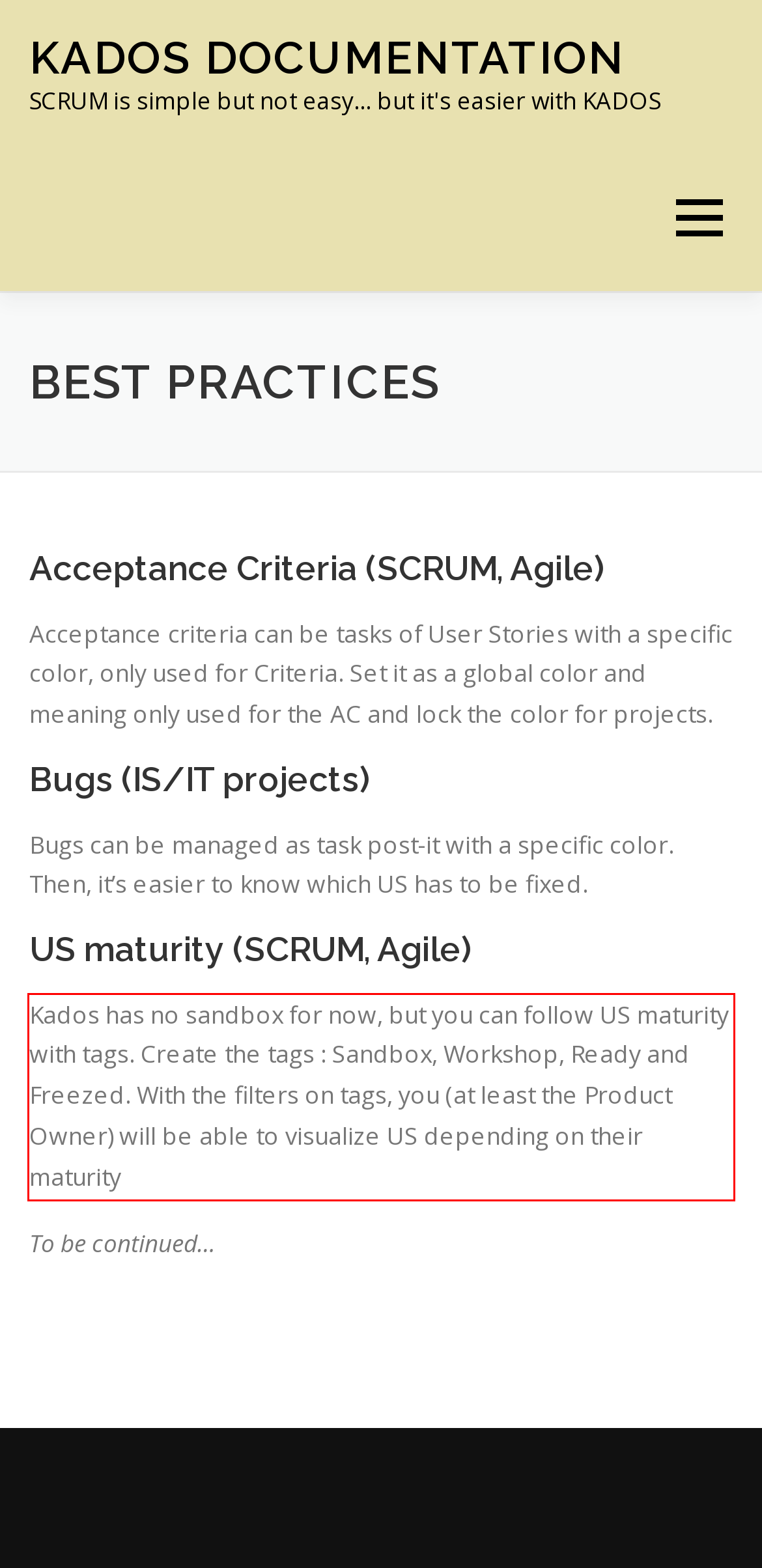Inspect the webpage screenshot that has a red bounding box and use OCR technology to read and display the text inside the red bounding box.

Kados has no sandbox for now, but you can follow US maturity with tags. Create the tags : Sandbox, Workshop, Ready and Freezed. With the filters on tags, you (at least the Product Owner) will be able to visualize US depending on their maturity